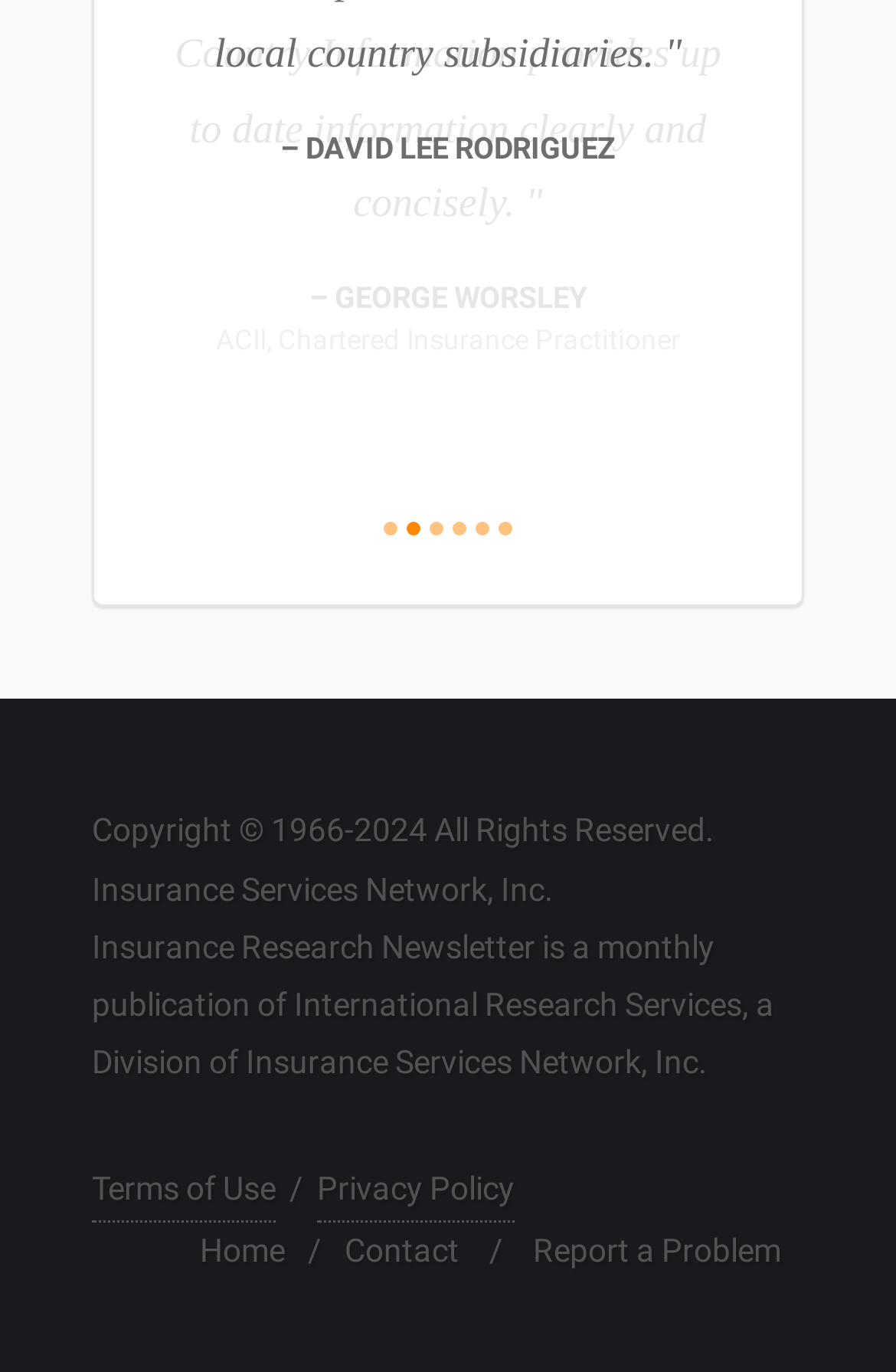Bounding box coordinates should be provided in the format (top-left x, top-left y, bottom-right x, bottom-right y) with all values between 0 and 1. Identify the bounding box for this UI element: Home

[0.223, 0.89, 0.318, 0.933]